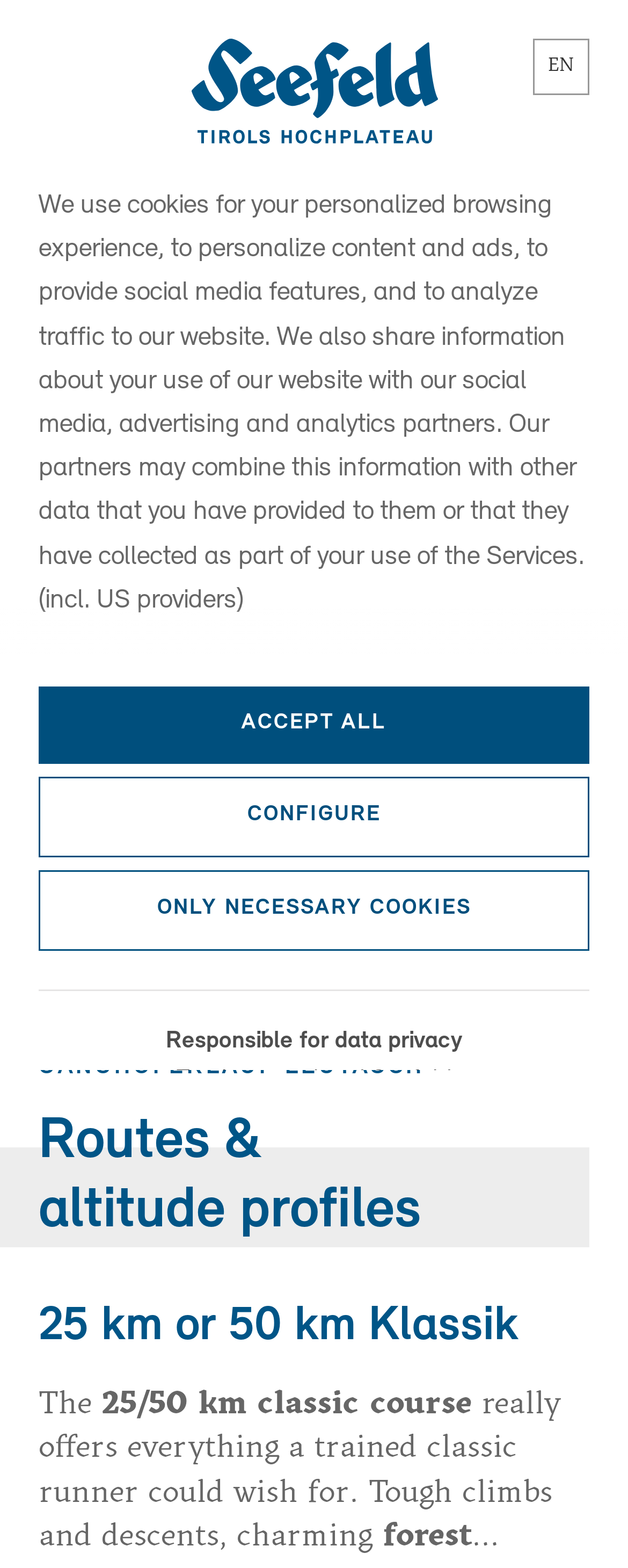Please specify the bounding box coordinates of the clickable section necessary to execute the following command: "read Privacy policy".

None